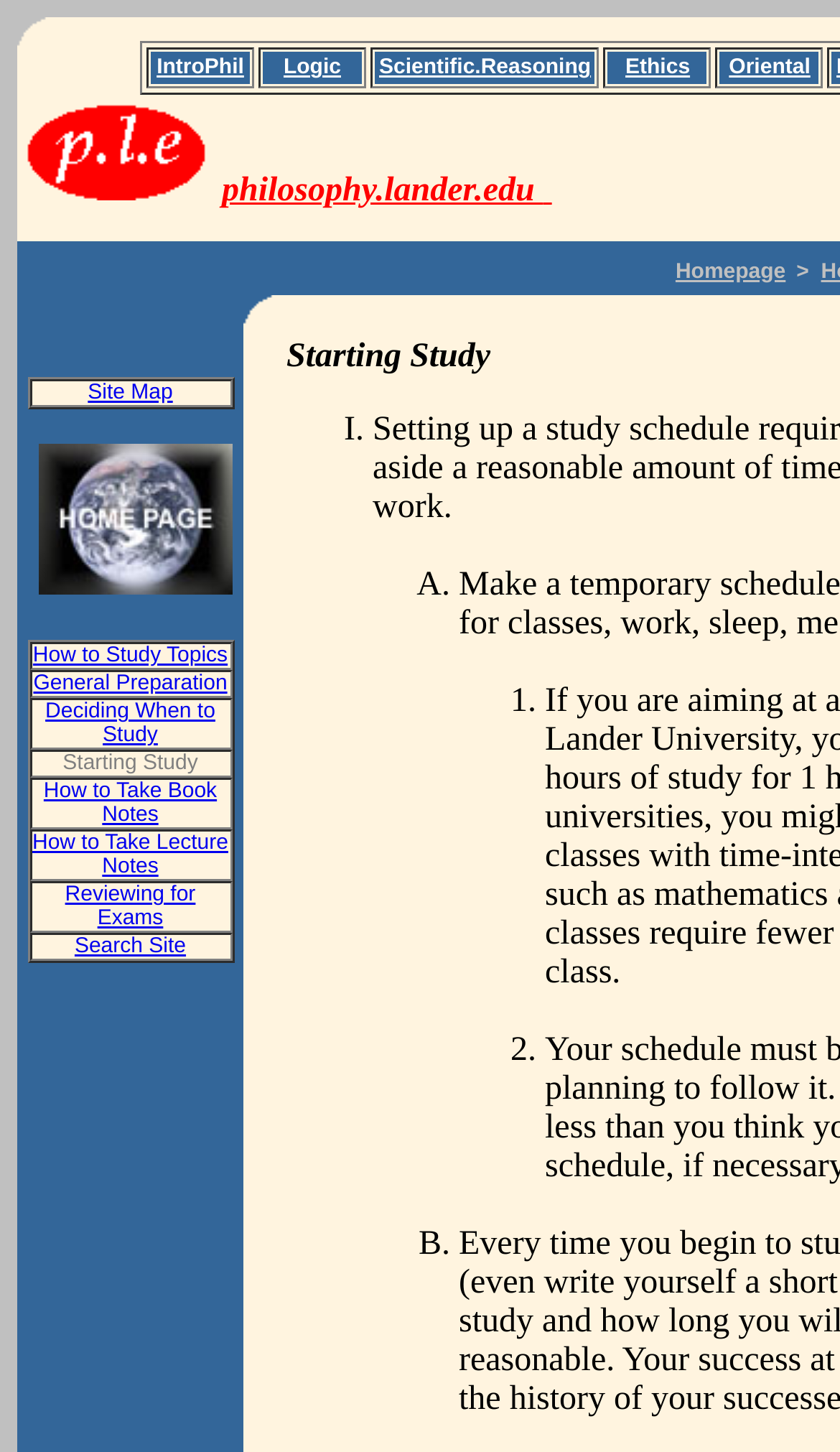Pinpoint the bounding box coordinates of the clickable area needed to execute the instruction: "click on the link to Site Map". The coordinates should be specified as four float numbers between 0 and 1, i.e., [left, top, right, bottom].

[0.105, 0.255, 0.206, 0.28]